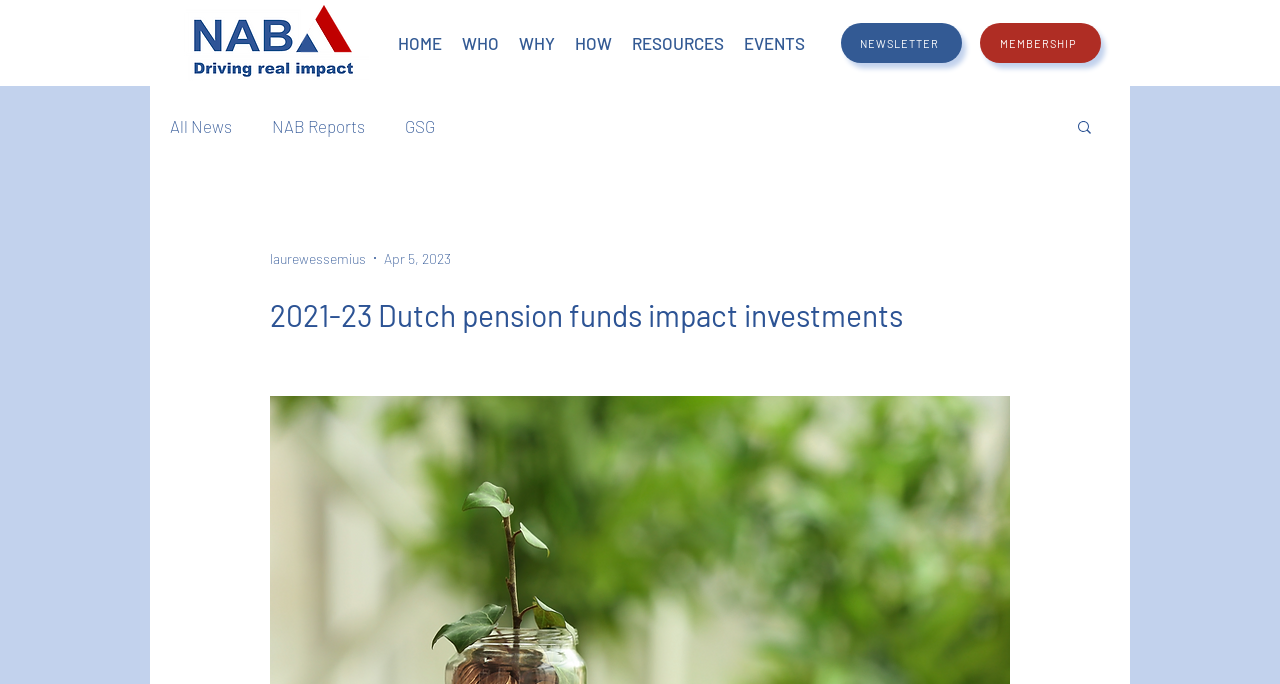Refer to the screenshot and give an in-depth answer to this question: What is the logo of the website?

The logo is located at the top left corner of the webpage, and it is an image with a bounding box of [0.143, 0.007, 0.288, 0.127]. The OCR text of the image is 'The Netherlands Advisory Board on impact investing logo'.